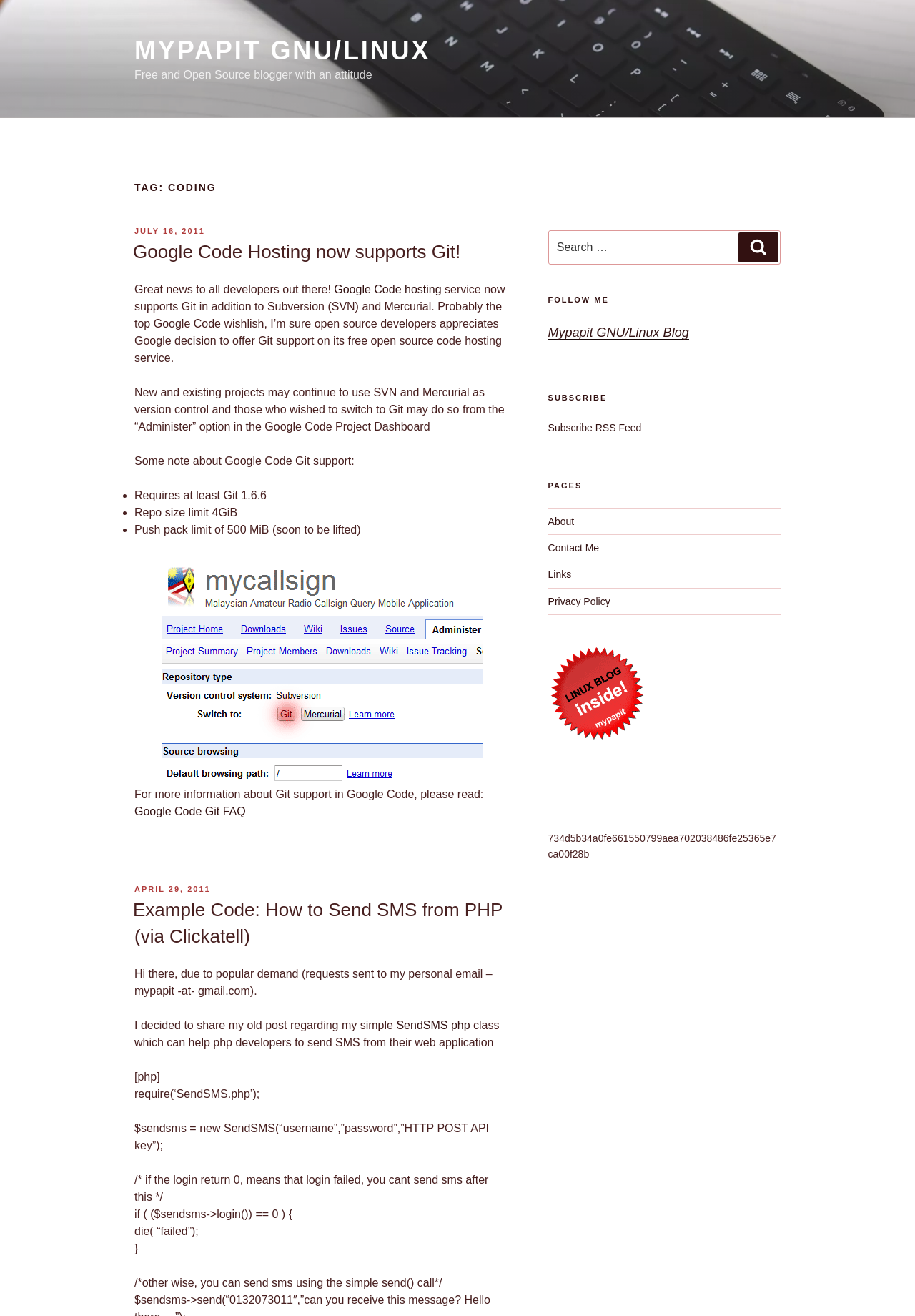What is the blogger's attitude?
By examining the image, provide a one-word or phrase answer.

with an attitude